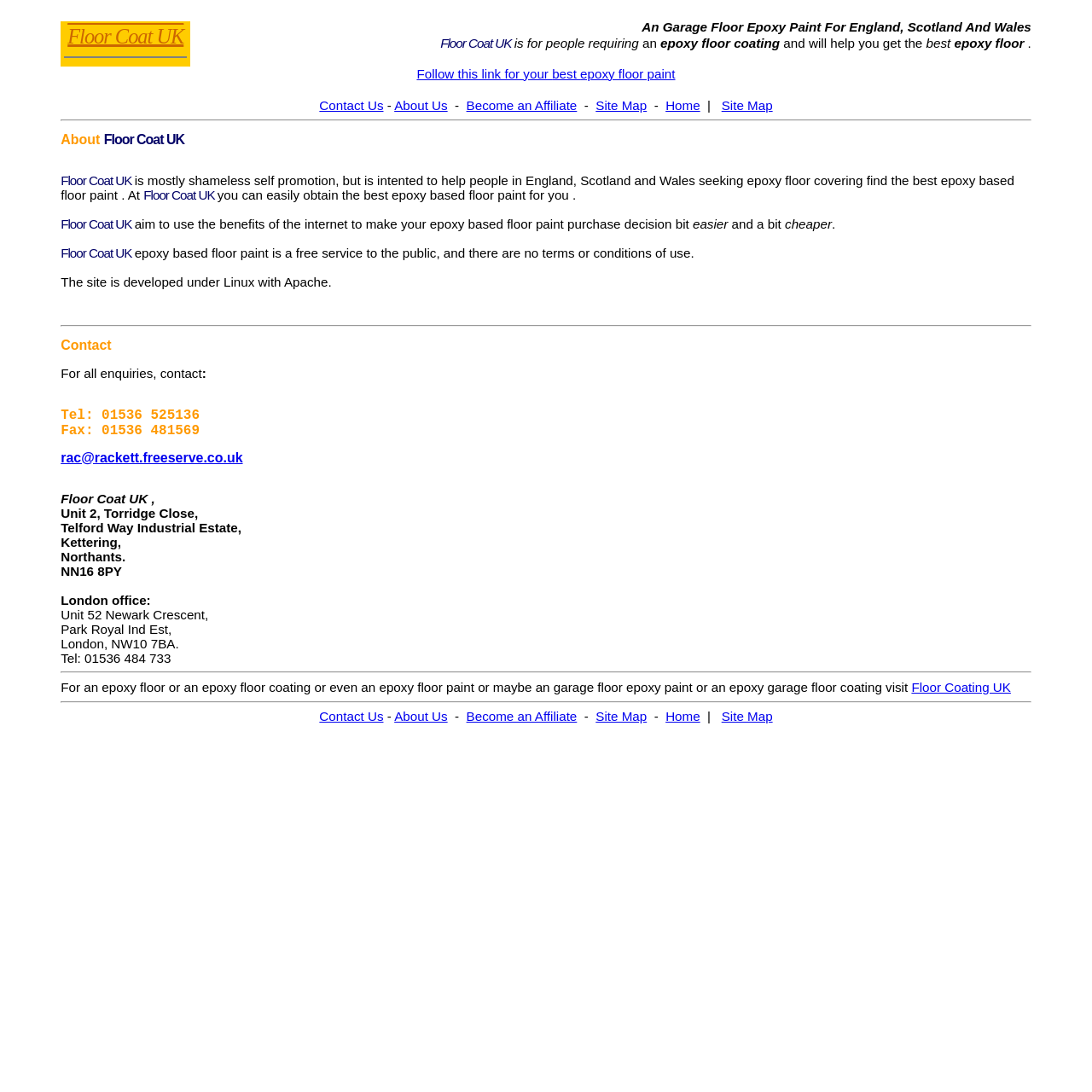Determine the bounding box coordinates of the area to click in order to meet this instruction: "Visit the website https://scmspune.ac.in".

None